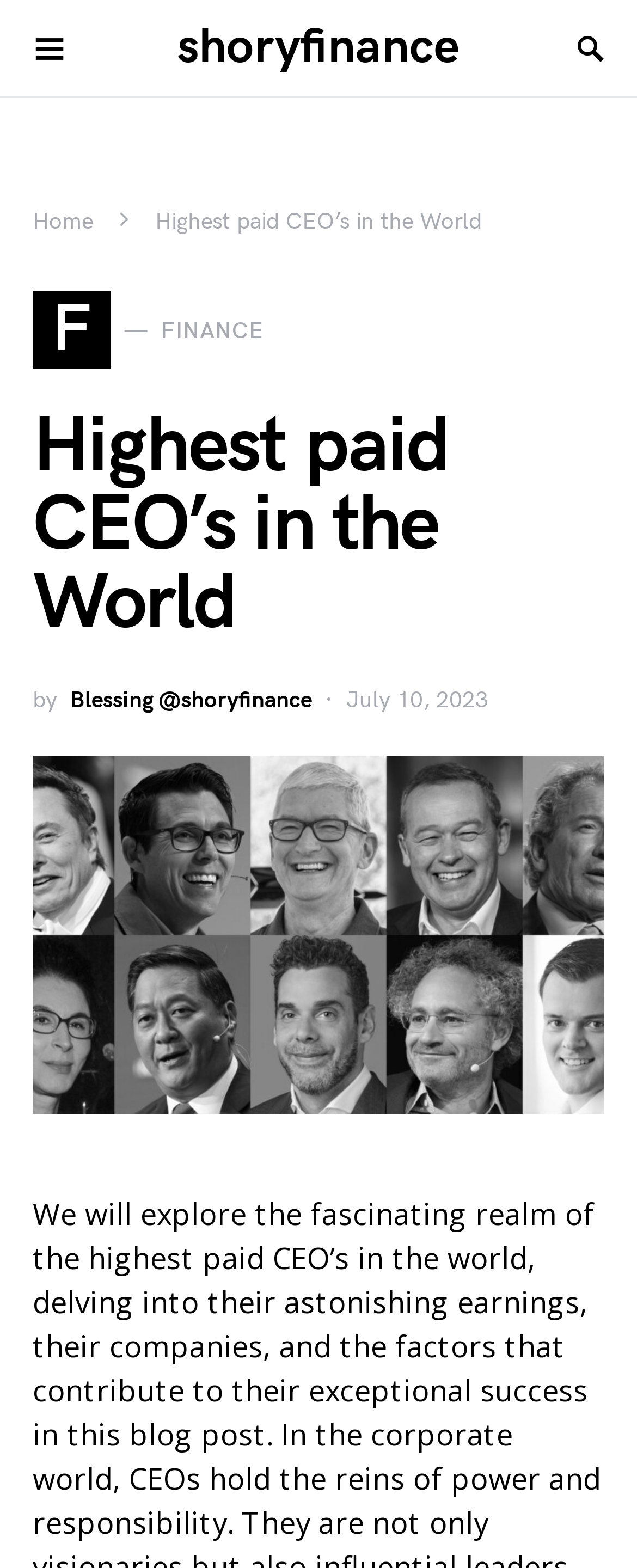Please analyze the image and give a detailed answer to the question:
How many images are on the page?

I found the image by looking at the figure element which contains an image with the alt text 'Highest paid CEO's in the World'. There is only one such element on the page.